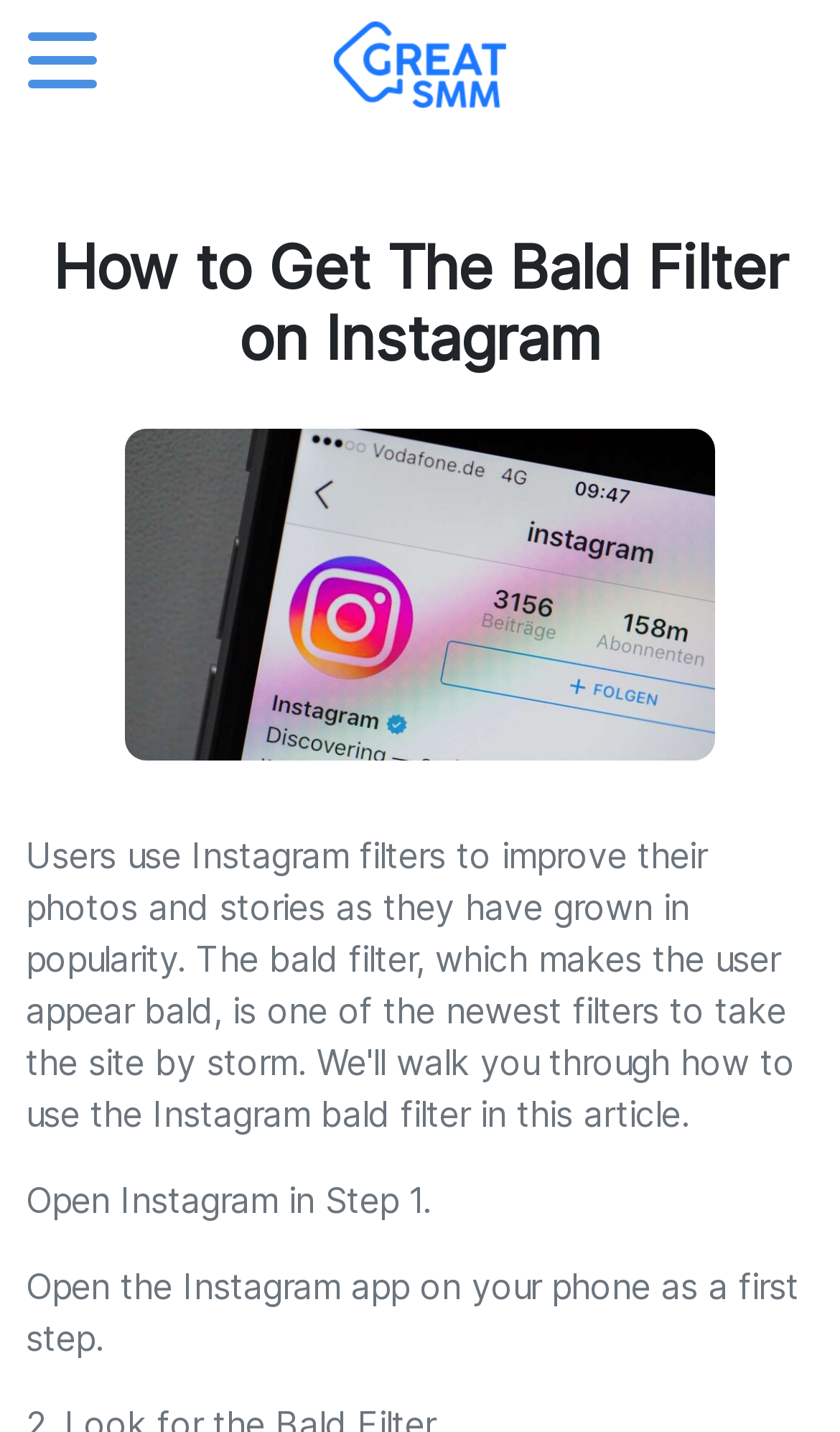Reply to the question with a brief word or phrase: What is the topic of the article?

Bald filter on Instagram